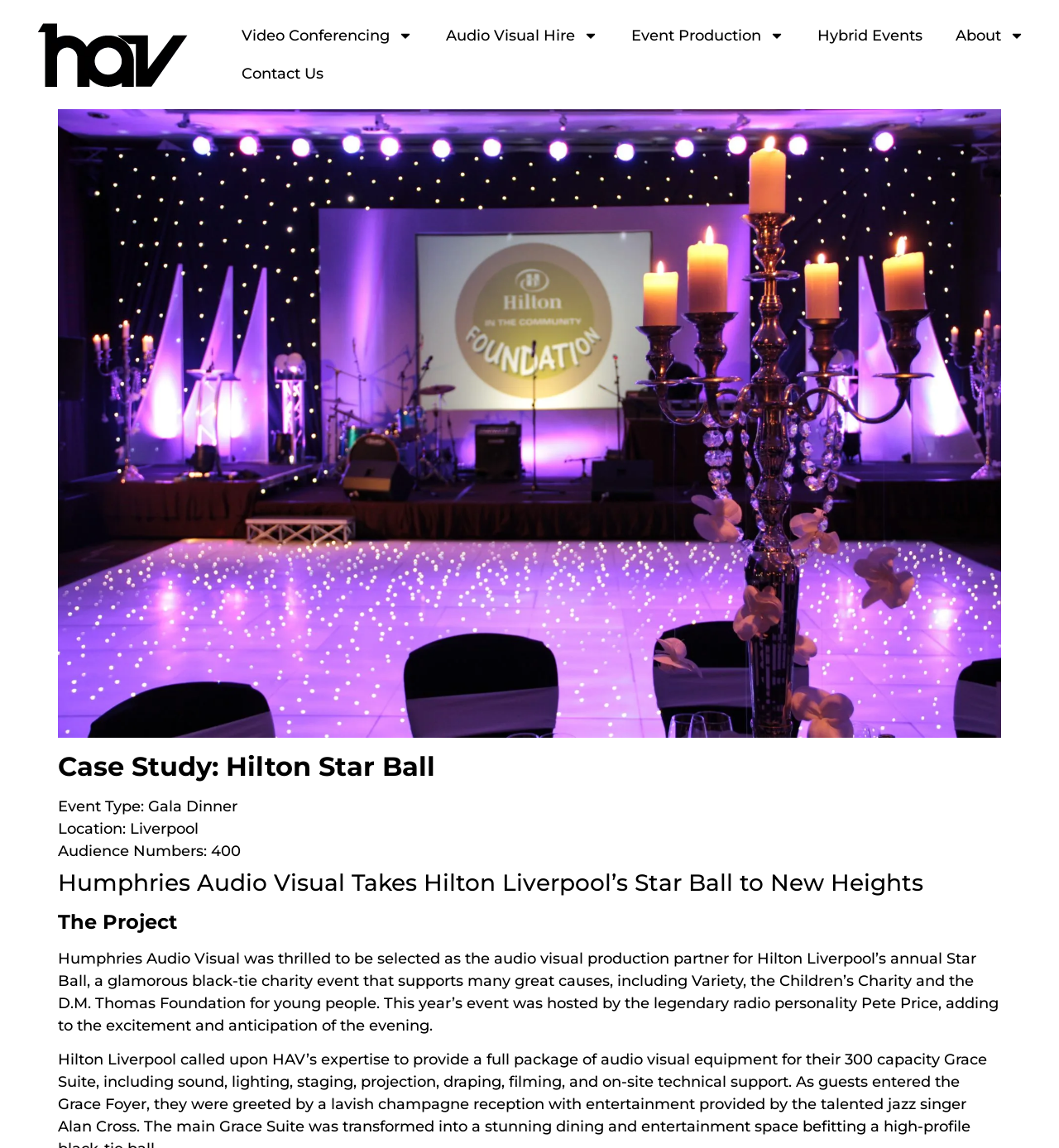What is the location of the event?
Refer to the image and provide a thorough answer to the question.

I found the answer by looking at the StaticText 'Location: Liverpool' which explicitly states the location of the event.